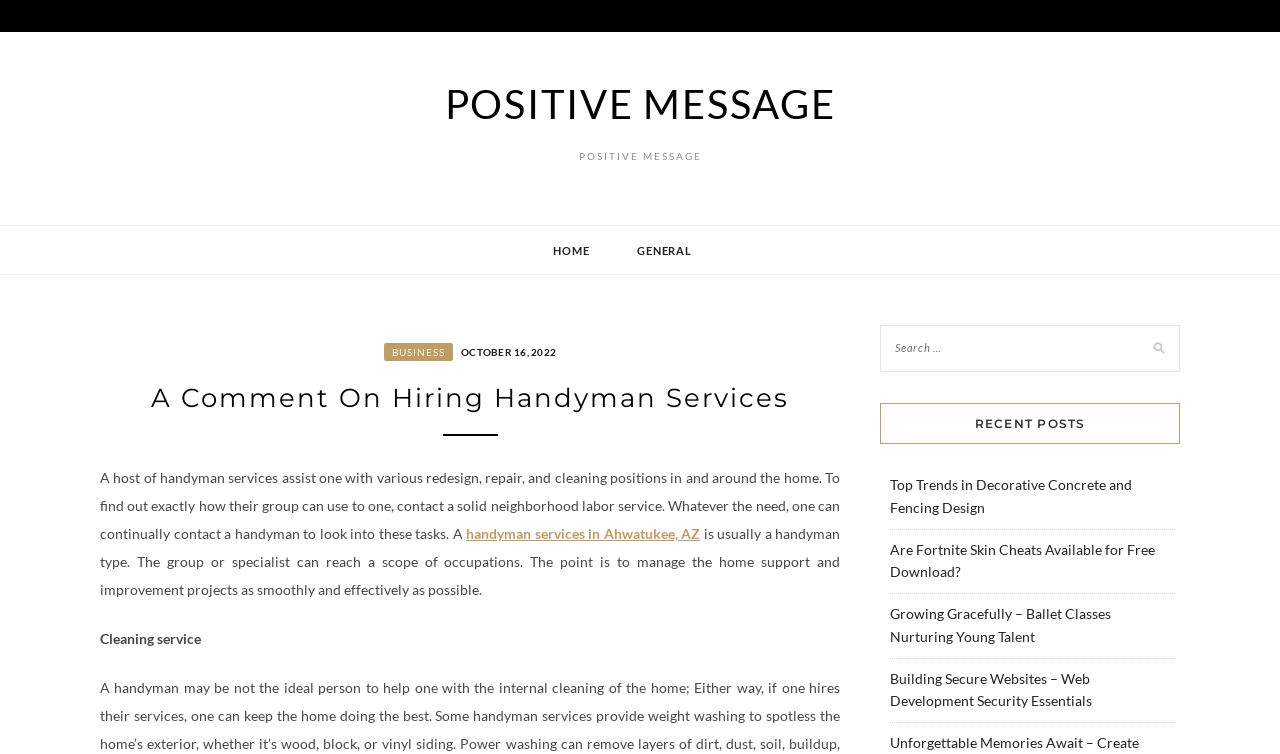How many recent posts are listed on this webpage?
Please respond to the question with as much detail as possible.

Under the heading 'RECENT POSTS', there are four links listed, which are 'Top Trends in Decorative Concrete and Fencing Design', 'Are Fortnite Skin Cheats Available for Free Download?', 'Growing Gracefully – Ballet Classes Nurturing Young Talent', and 'Building Secure Websites – Web Development Security Essentials'.